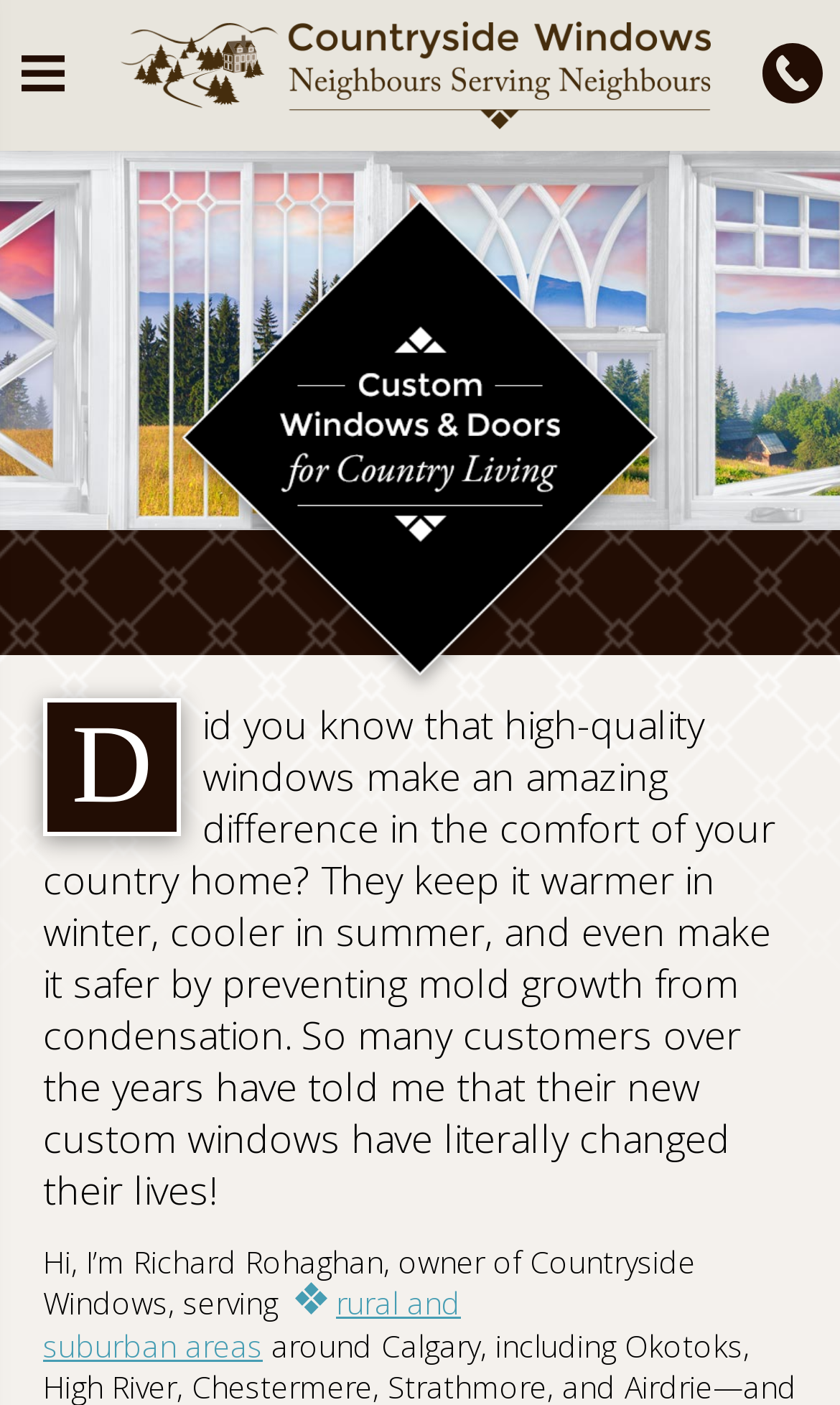Using the provided description: "rural and suburban areas", find the bounding box coordinates of the corresponding UI element. The output should be four float numbers between 0 and 1, in the format [left, top, right, bottom].

[0.051, 0.913, 0.549, 0.972]